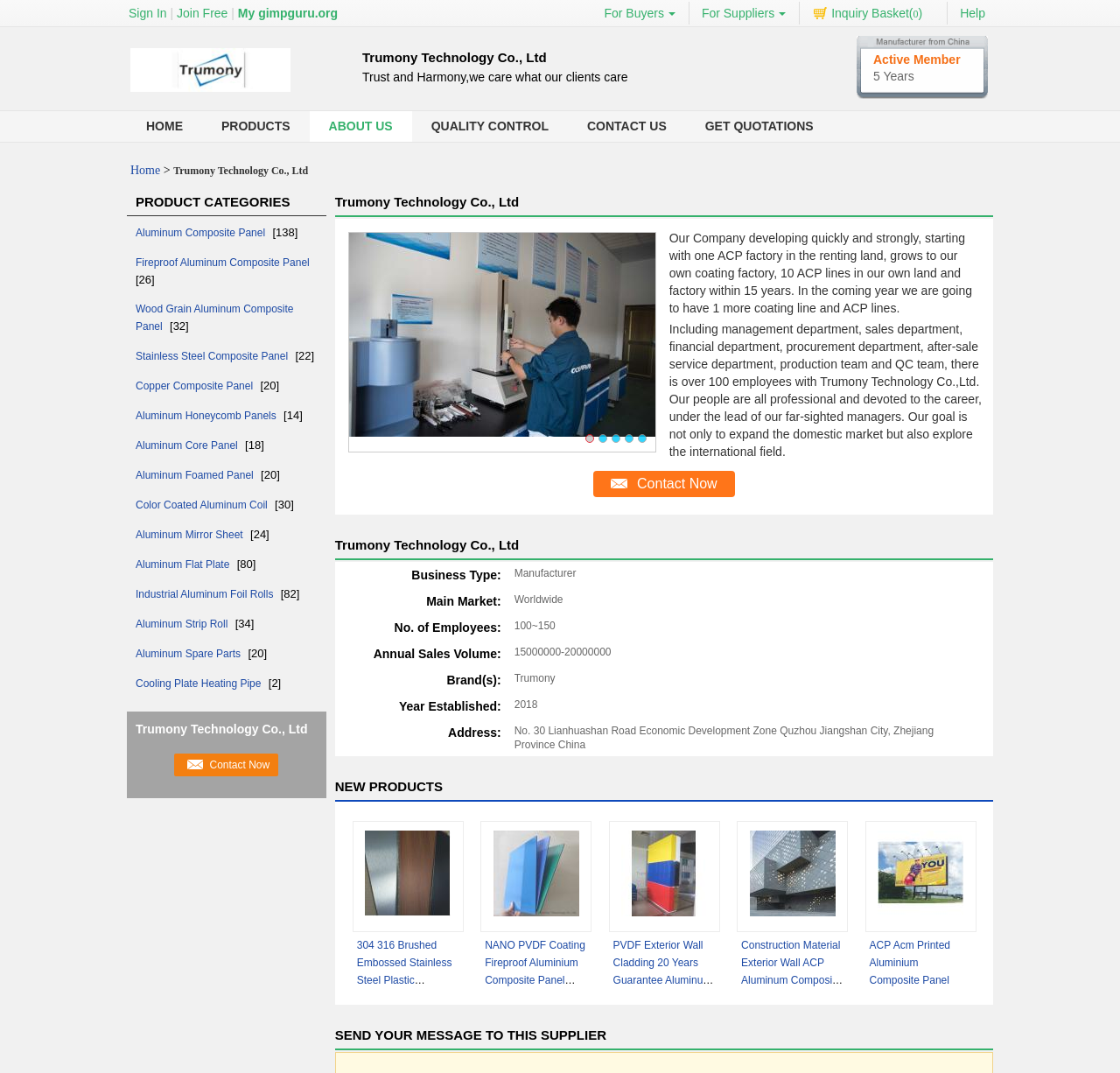Please determine the bounding box of the UI element that matches this description: Inquiry Basket(0). The coordinates should be given as (top-left x, top-left y, bottom-right x, bottom-right y), with all values between 0 and 1.

[0.714, 0.002, 0.845, 0.023]